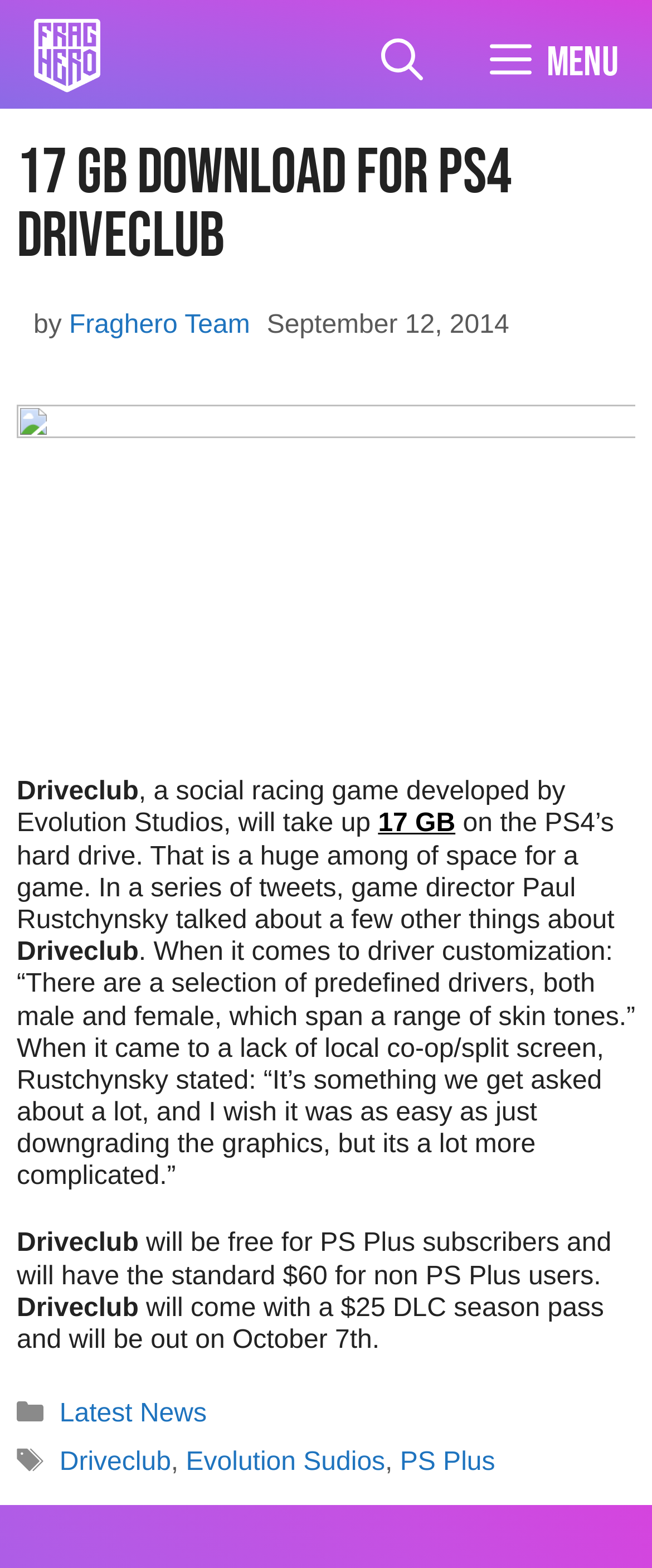Provide a brief response to the question using a single word or phrase: 
What is the release date of Driveclub?

October 7th